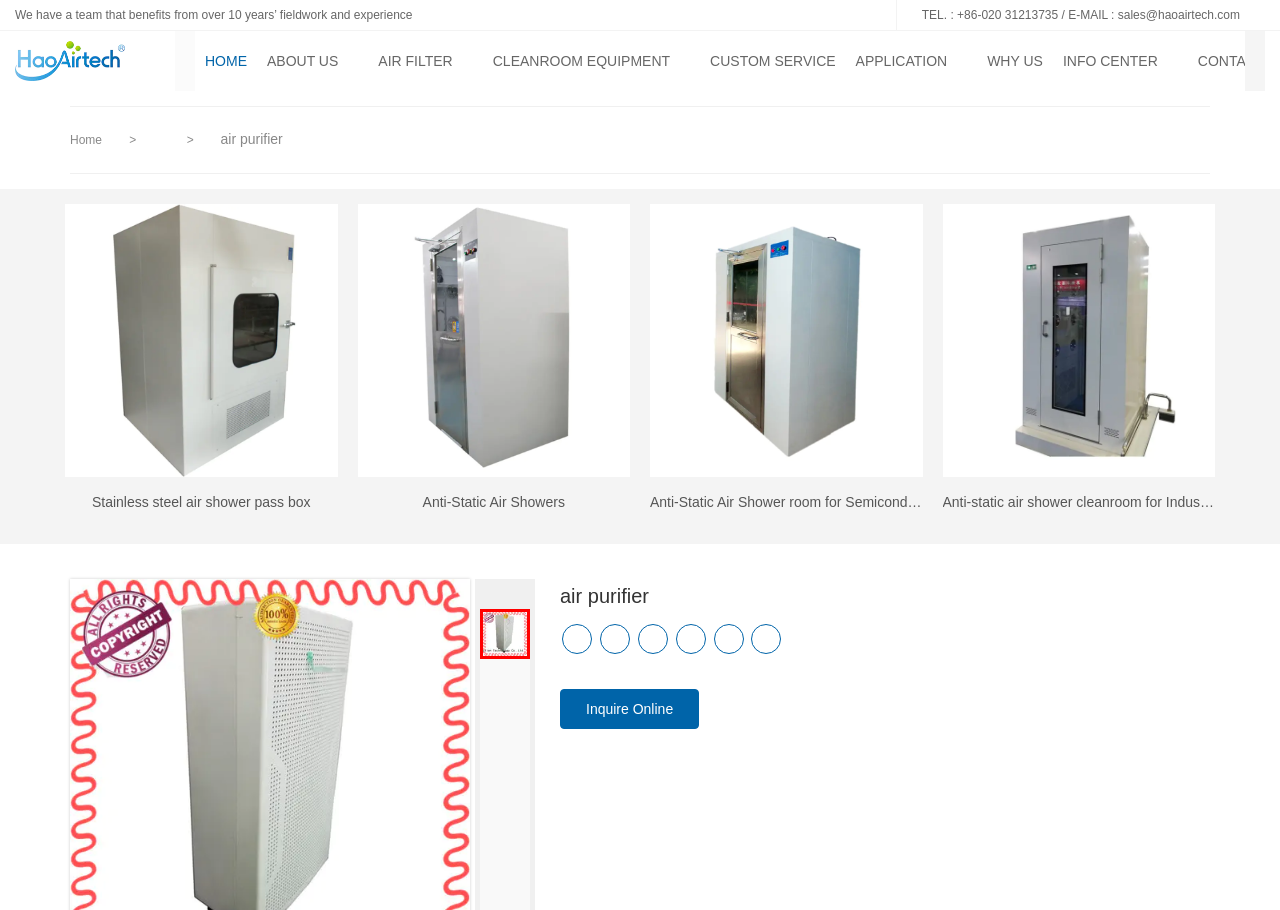Identify the bounding box coordinates of the element that should be clicked to fulfill this task: "View the 'air purifier' heading". The coordinates should be provided as four float numbers between 0 and 1, i.e., [left, top, right, bottom].

[0.172, 0.14, 0.221, 0.167]